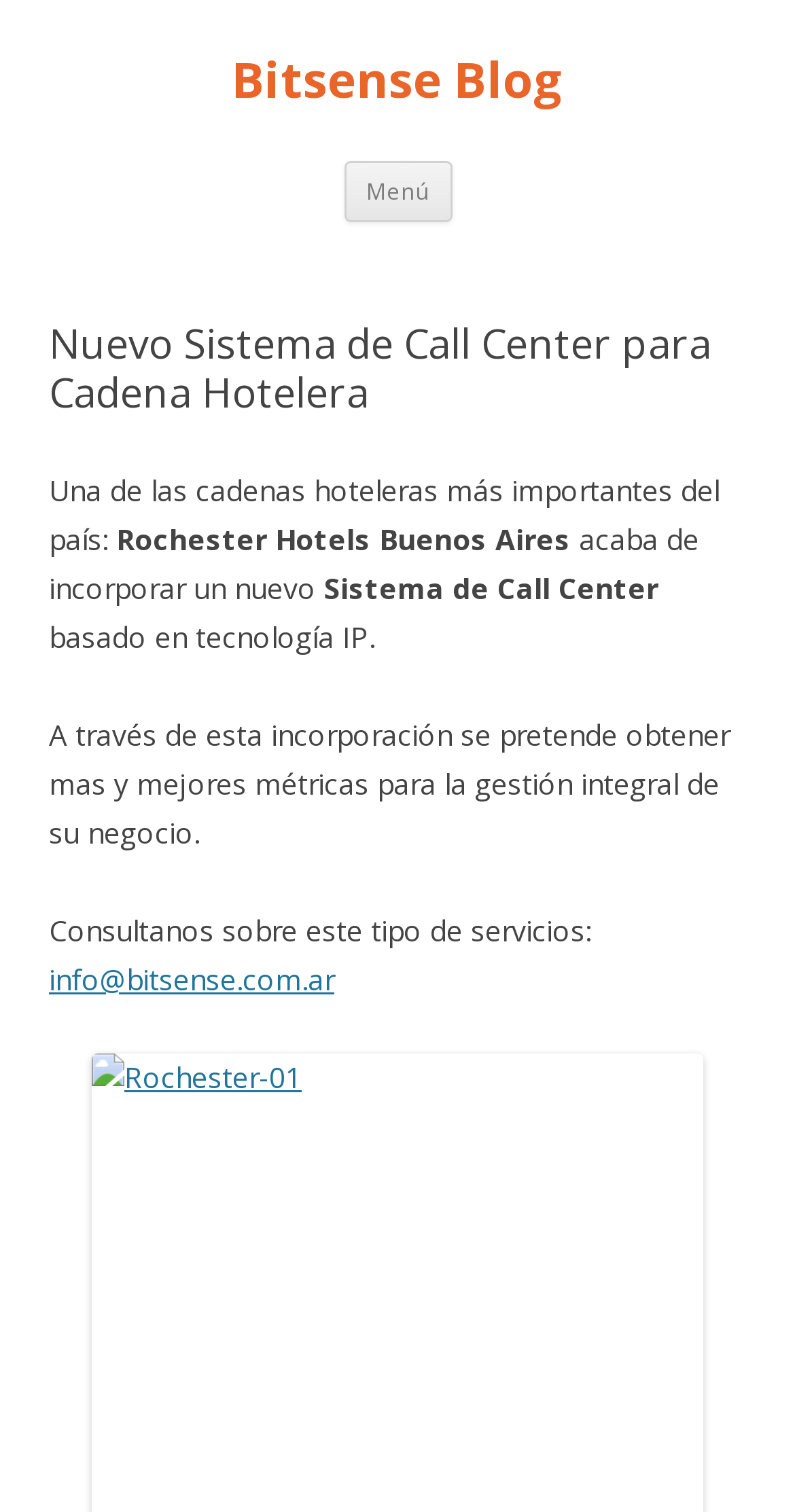Respond with a single word or phrase:
What technology is the new Call Center system based on?

IP technology